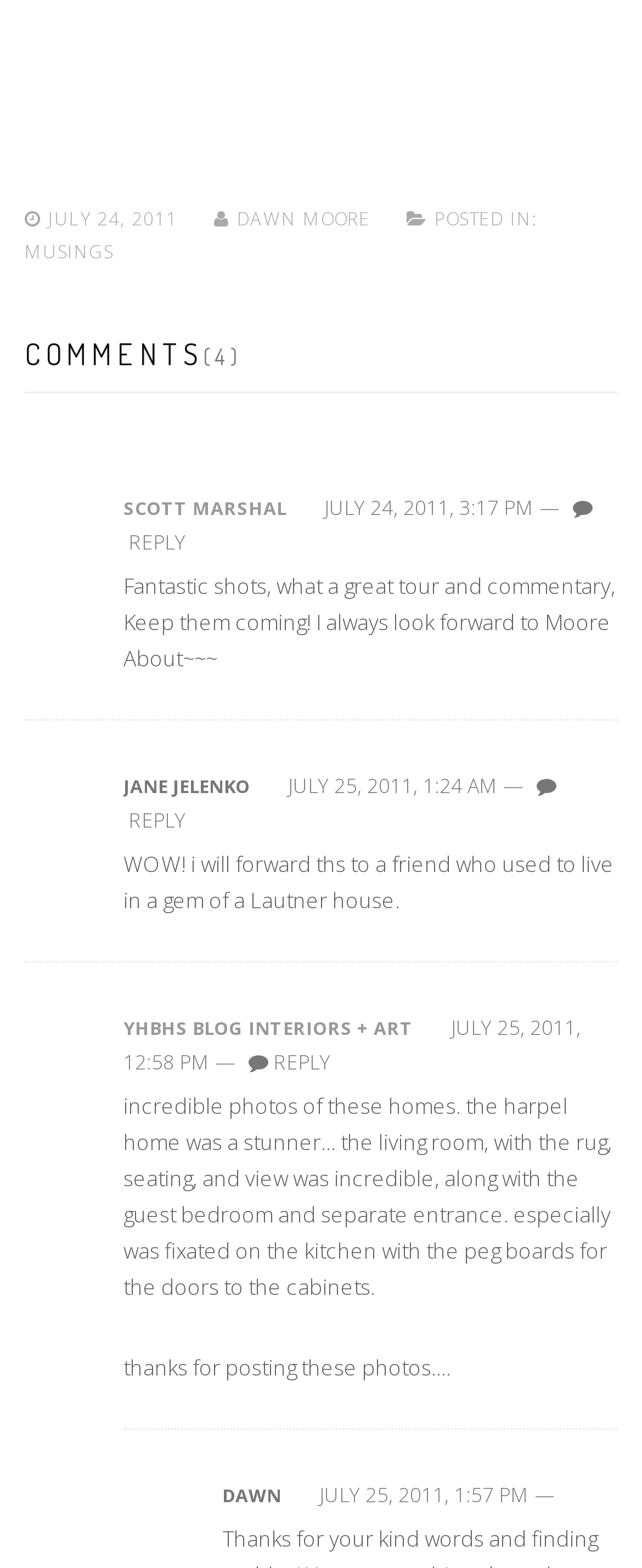How many people replied to Scott Marshal?
We need a detailed and exhaustive answer to the question. Please elaborate.

I found the reply to Scott Marshal by looking at the link element with the text 'Reply to Scott Marshal' and found that there is only one reply.